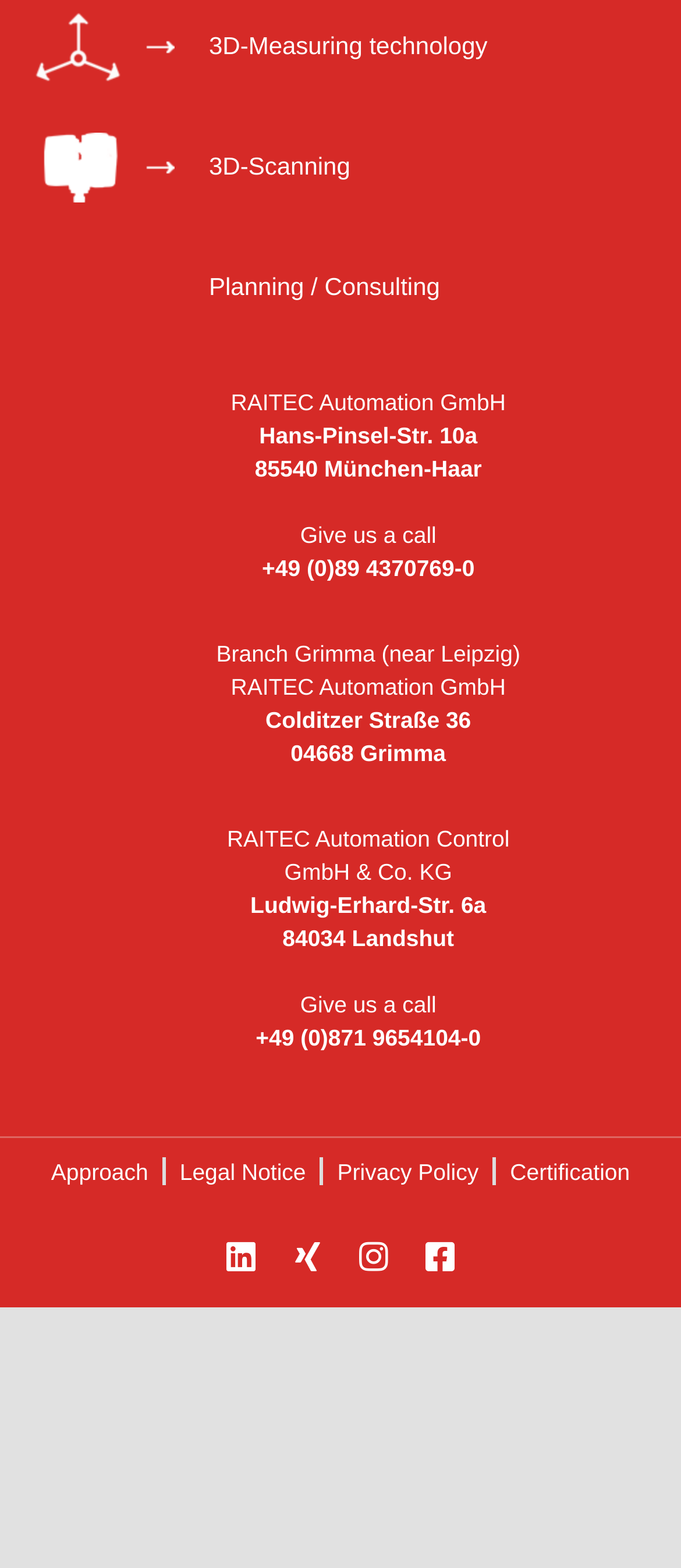Identify the coordinates of the bounding box for the element described below: "Approach". Return the coordinates as four float numbers between 0 and 1: [left, top, right, bottom].

[0.075, 0.737, 0.218, 0.758]